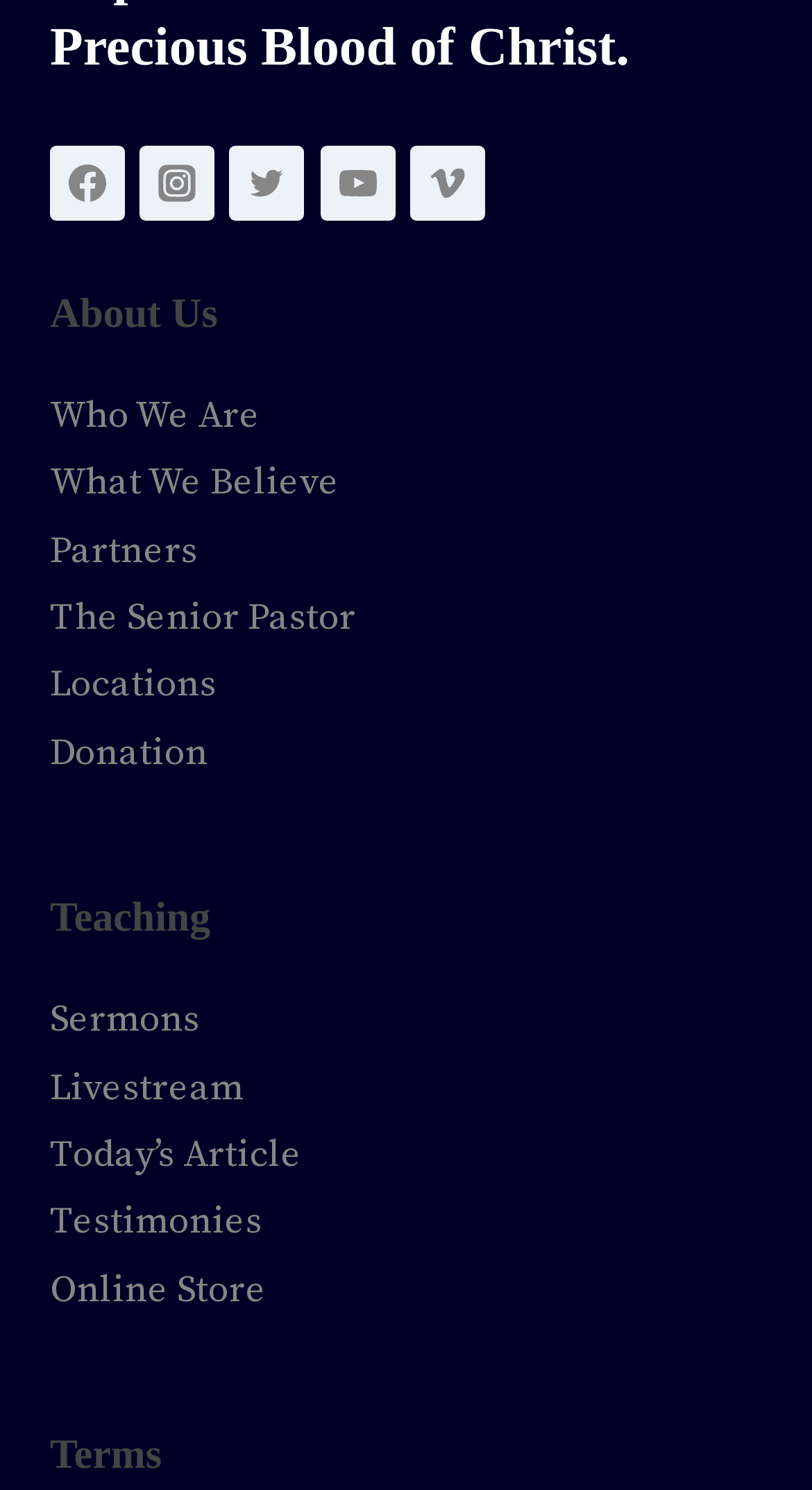Kindly determine the bounding box coordinates for the clickable area to achieve the given instruction: "explore Online Store".

[0.062, 0.849, 0.328, 0.881]